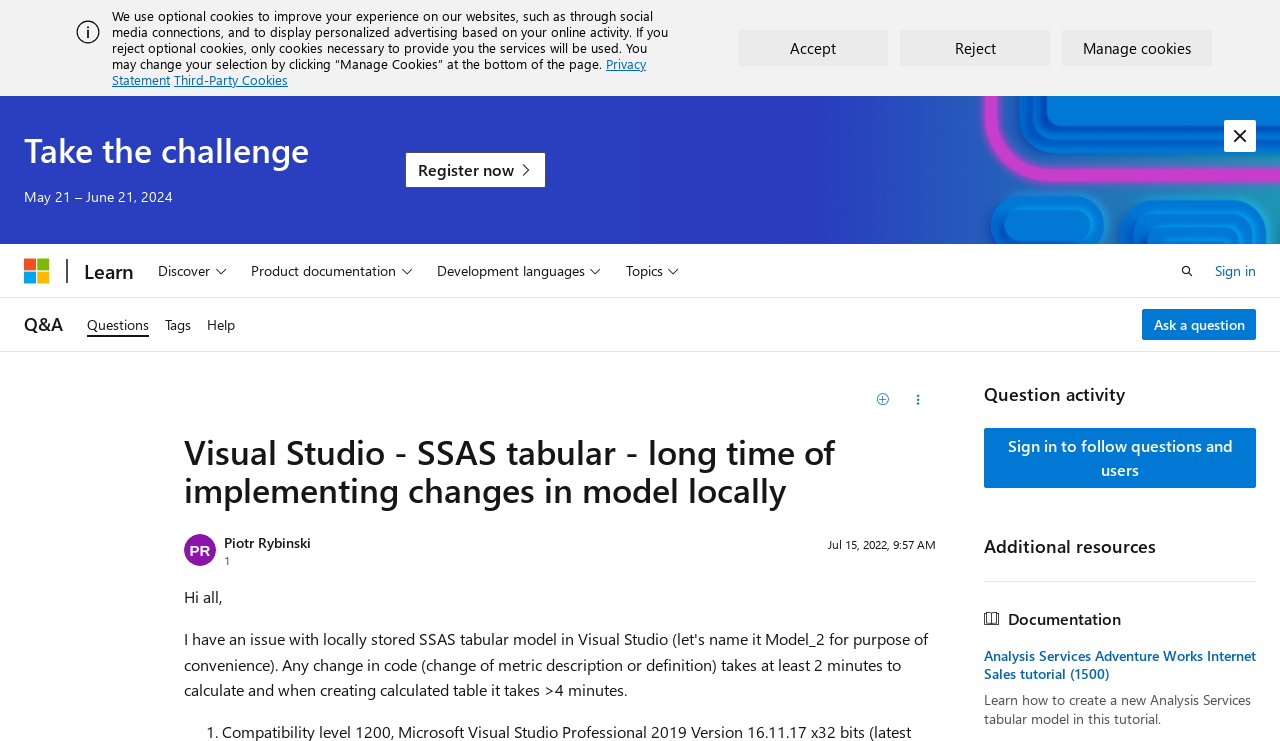What is the topic of the question being asked?
Answer the question with a detailed and thorough explanation.

The topic of the question being asked is related to SSAS tabular model in Visual Studio, as indicated by the heading 'Visual Studio - SSAS tabular - long time of implementing changes in model locally'.